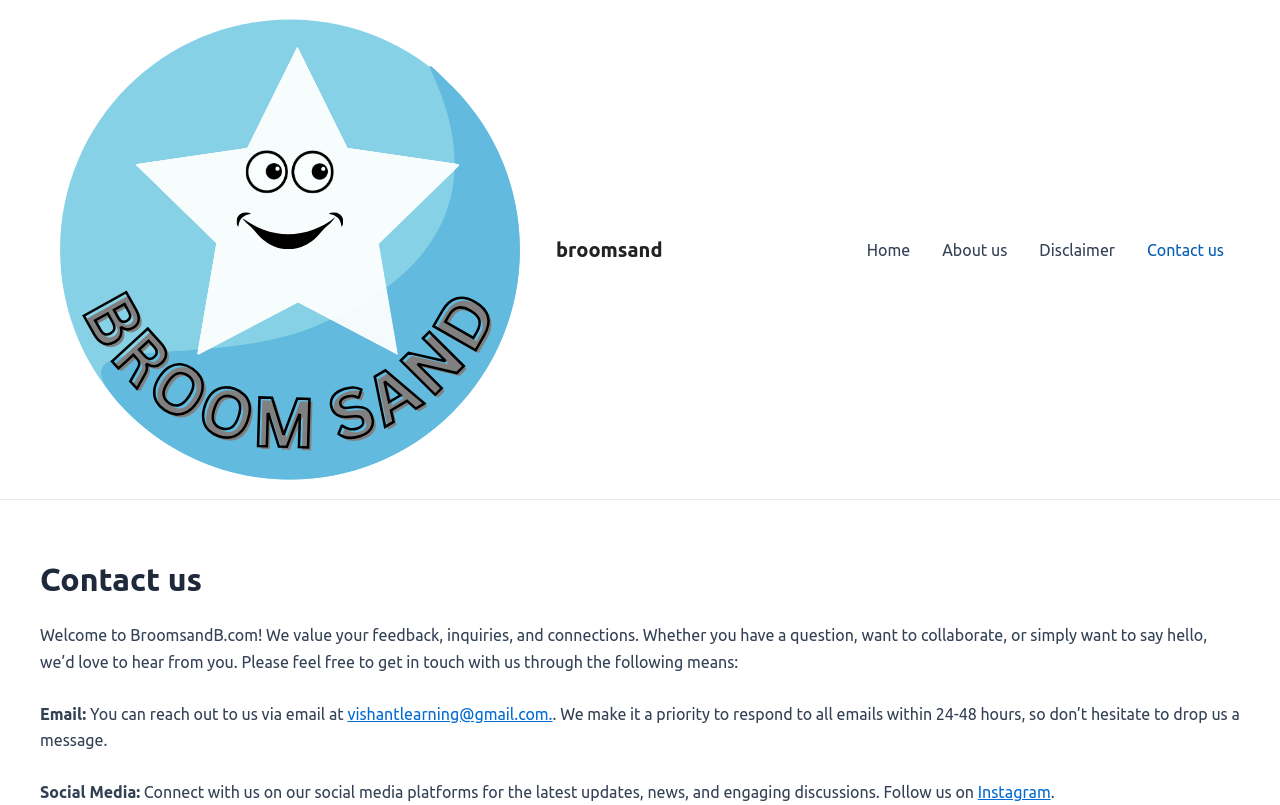Please indicate the bounding box coordinates of the element's region to be clicked to achieve the instruction: "Go to the About us page". Provide the coordinates as four float numbers between 0 and 1, i.e., [left, top, right, bottom].

[0.724, 0.291, 0.799, 0.329]